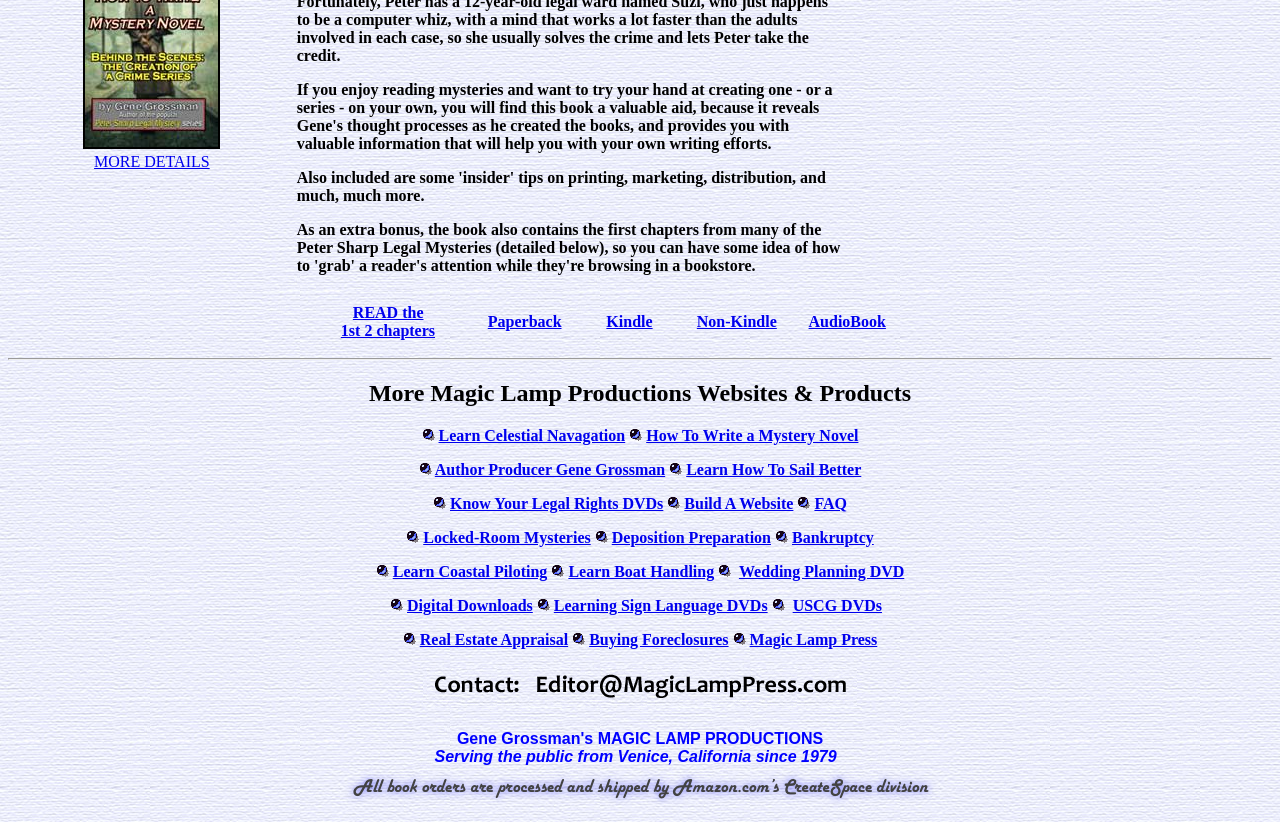Please give a succinct answer to the question in one word or phrase:
What is the purpose of the separator element?

To separate content